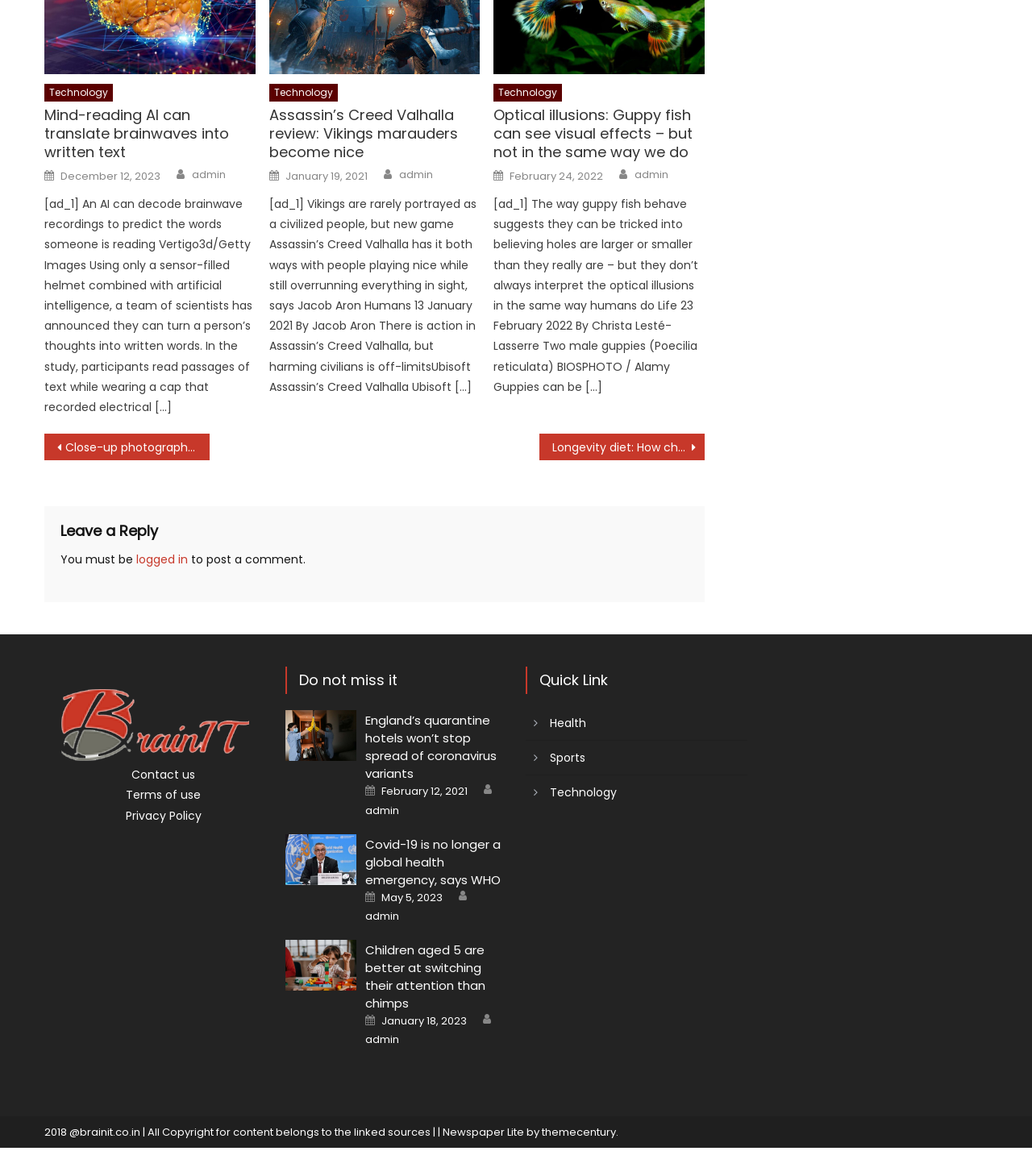How many articles are on the front page?
Please answer the question as detailed as possible based on the image.

I counted the number of article headings on the front page, and there are 9 in total.